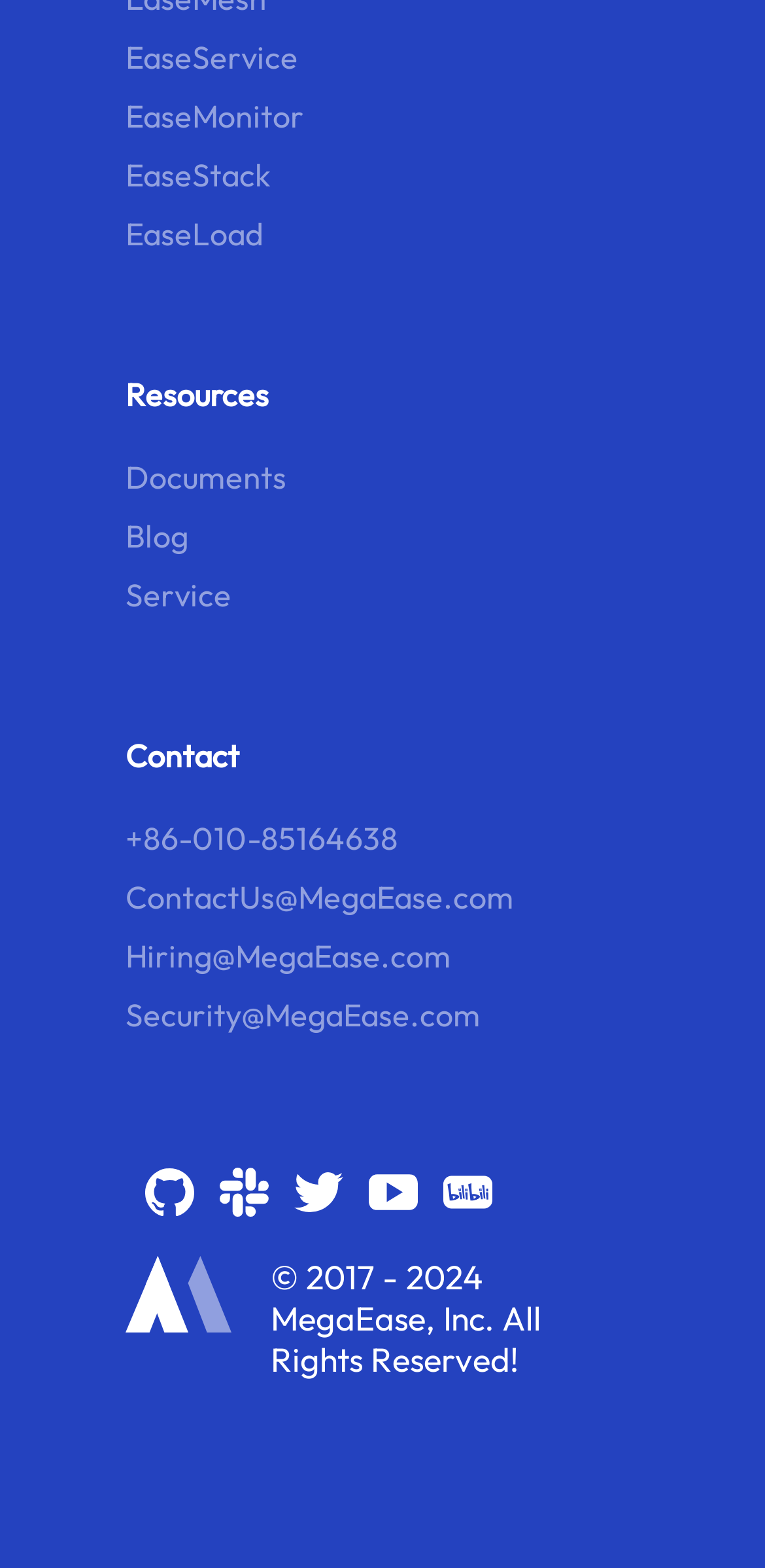Utilize the details in the image to thoroughly answer the following question: What is the copyright year range?

I found the copyright year range at the bottom of the webpage, which is '© 2017 - 2024'.